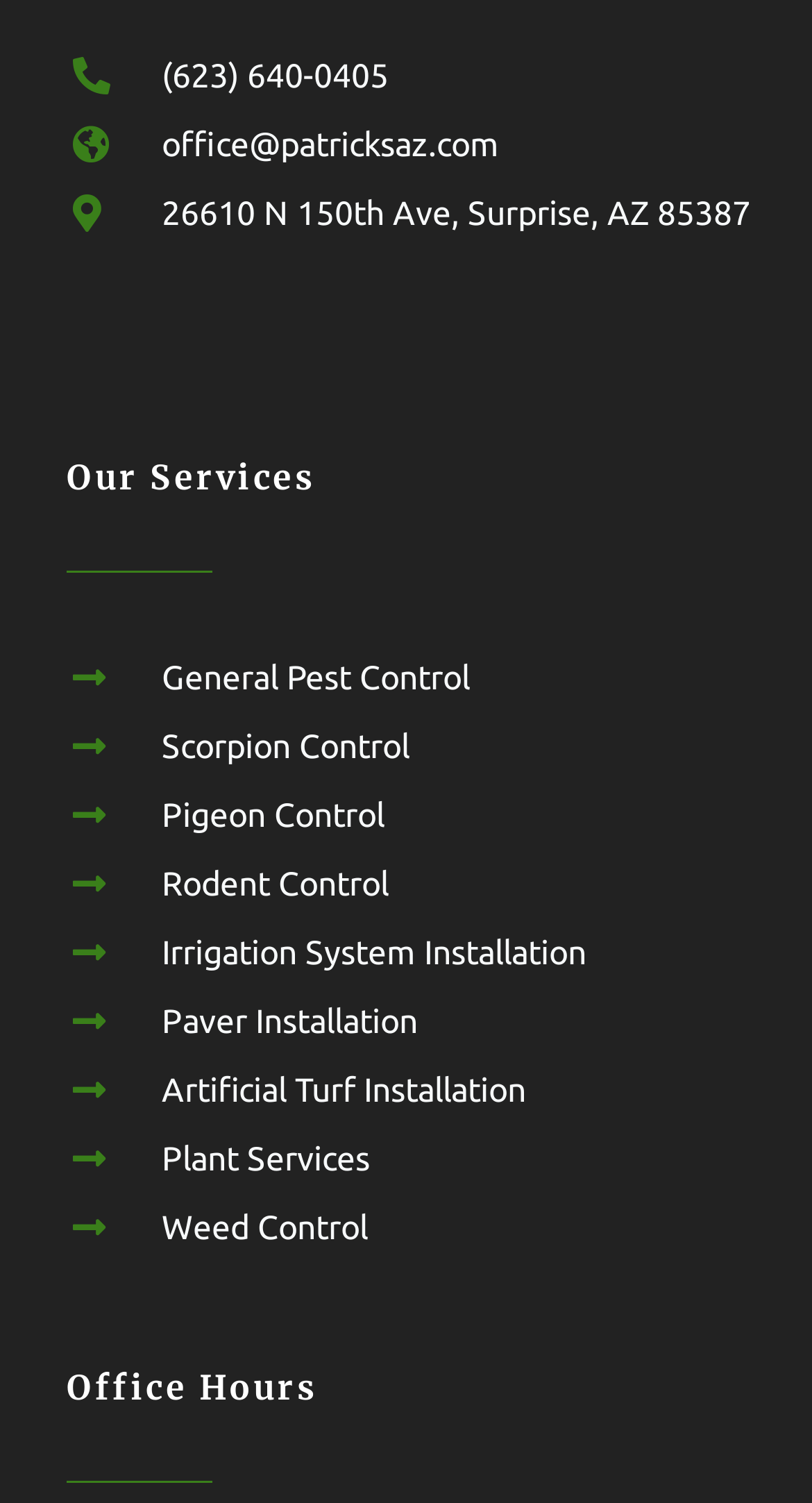Determine the bounding box coordinates for the region that must be clicked to execute the following instruction: "Email the office".

[0.09, 0.078, 0.967, 0.112]